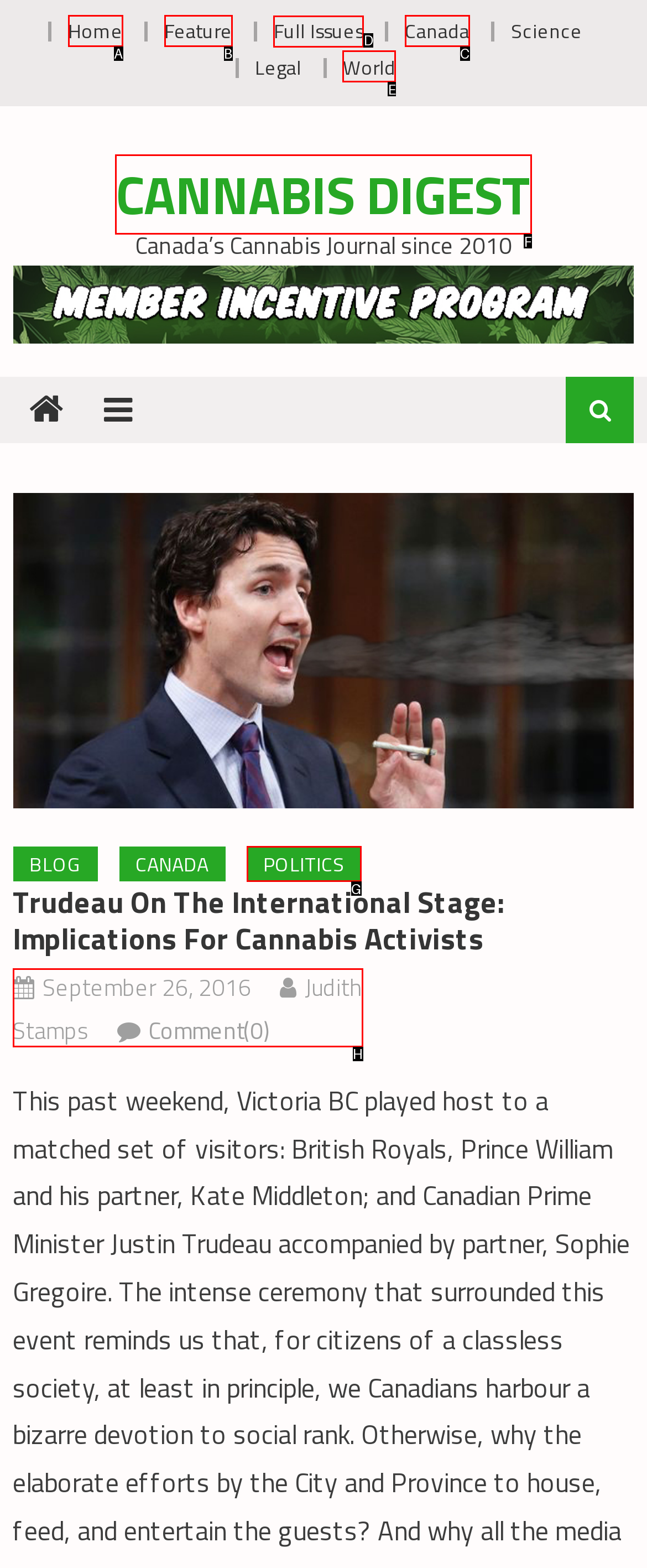Find the appropriate UI element to complete the task: read full issues. Indicate your choice by providing the letter of the element.

D